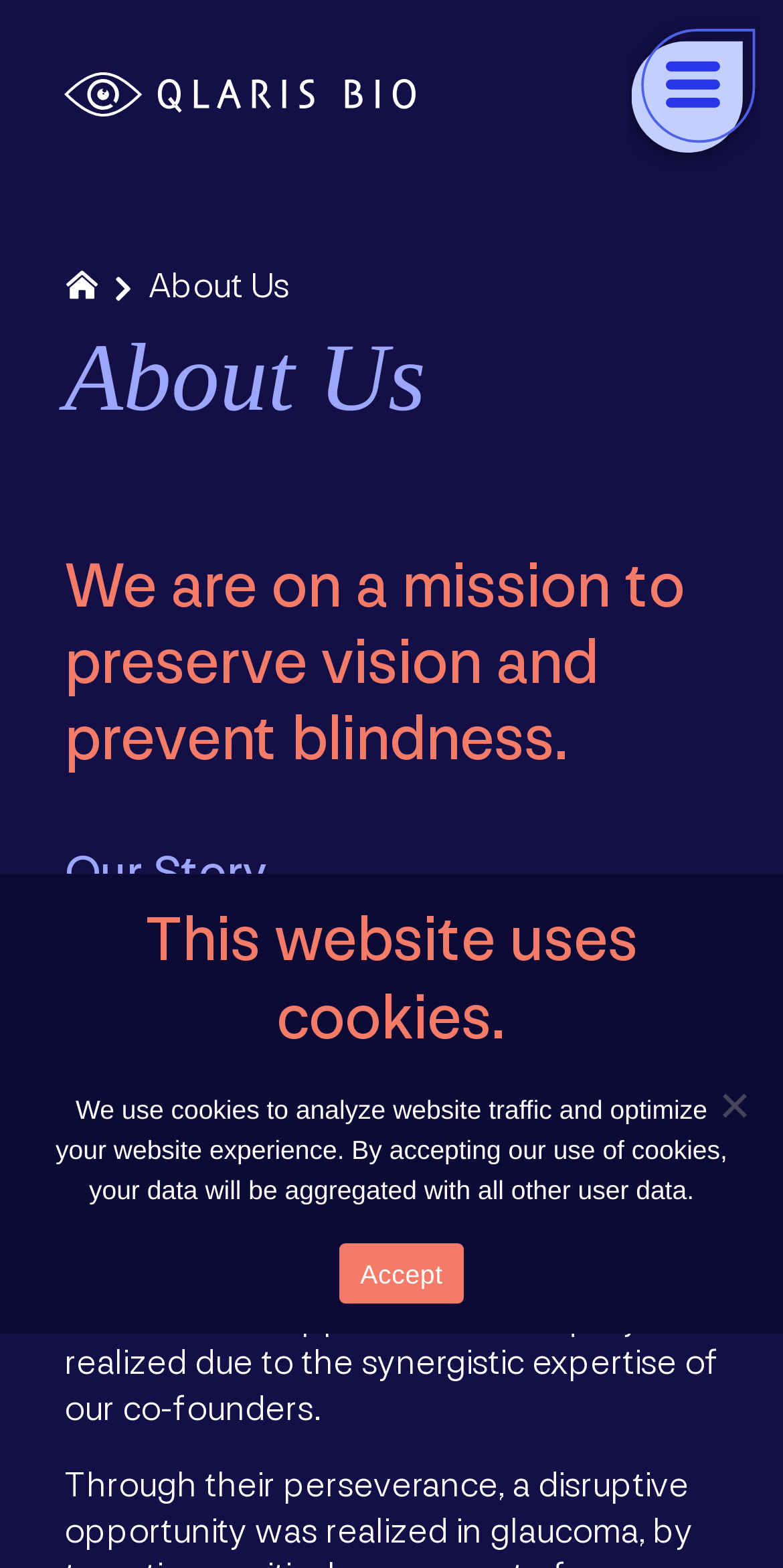Respond with a single word or phrase for the following question: 
What is the purpose of the cookies?

Optimize website experience